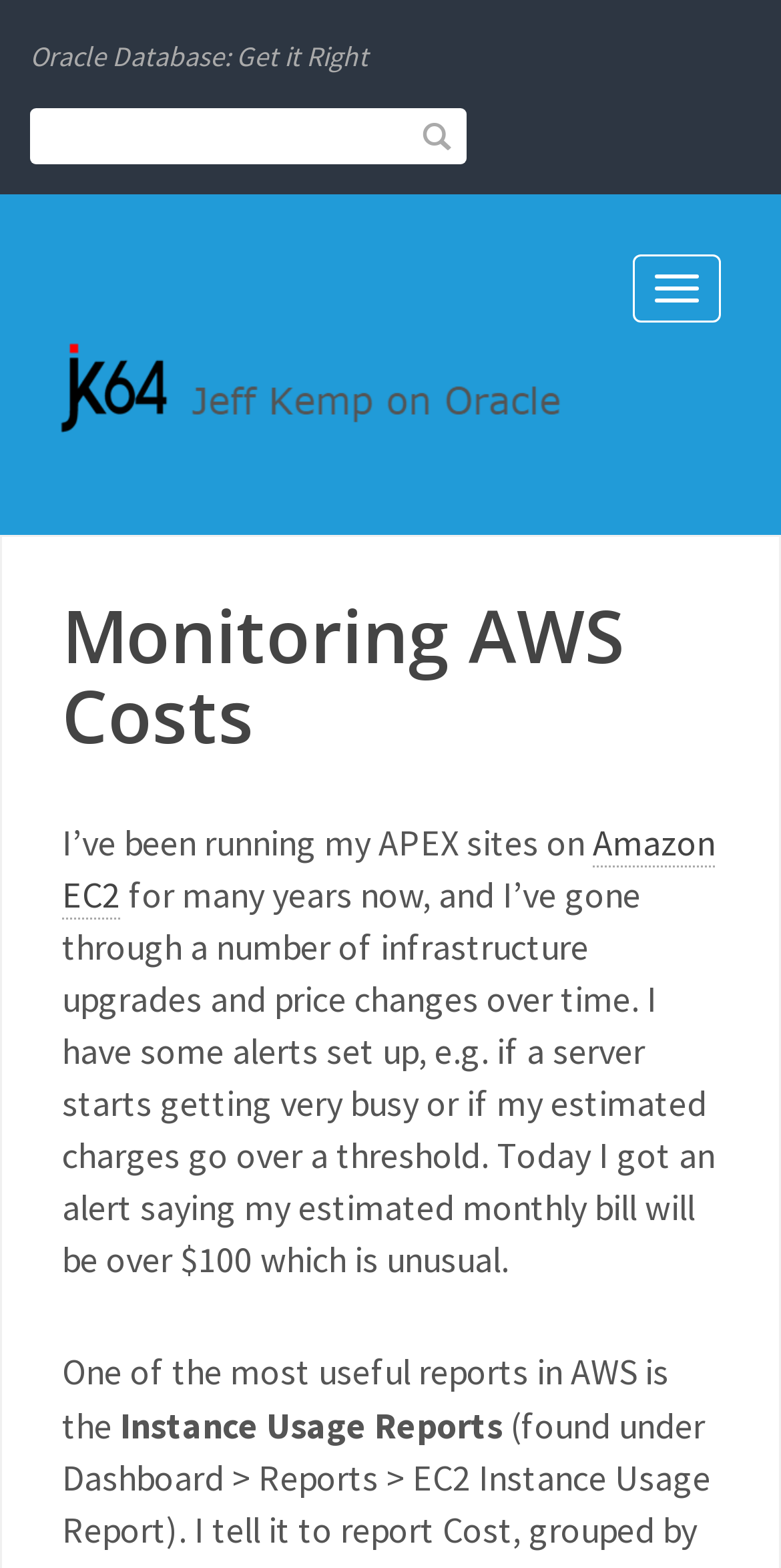Using the webpage screenshot, locate the HTML element that fits the following description and provide its bounding box: "parent_node: Toggle navigation".

[0.077, 0.236, 0.824, 0.289]